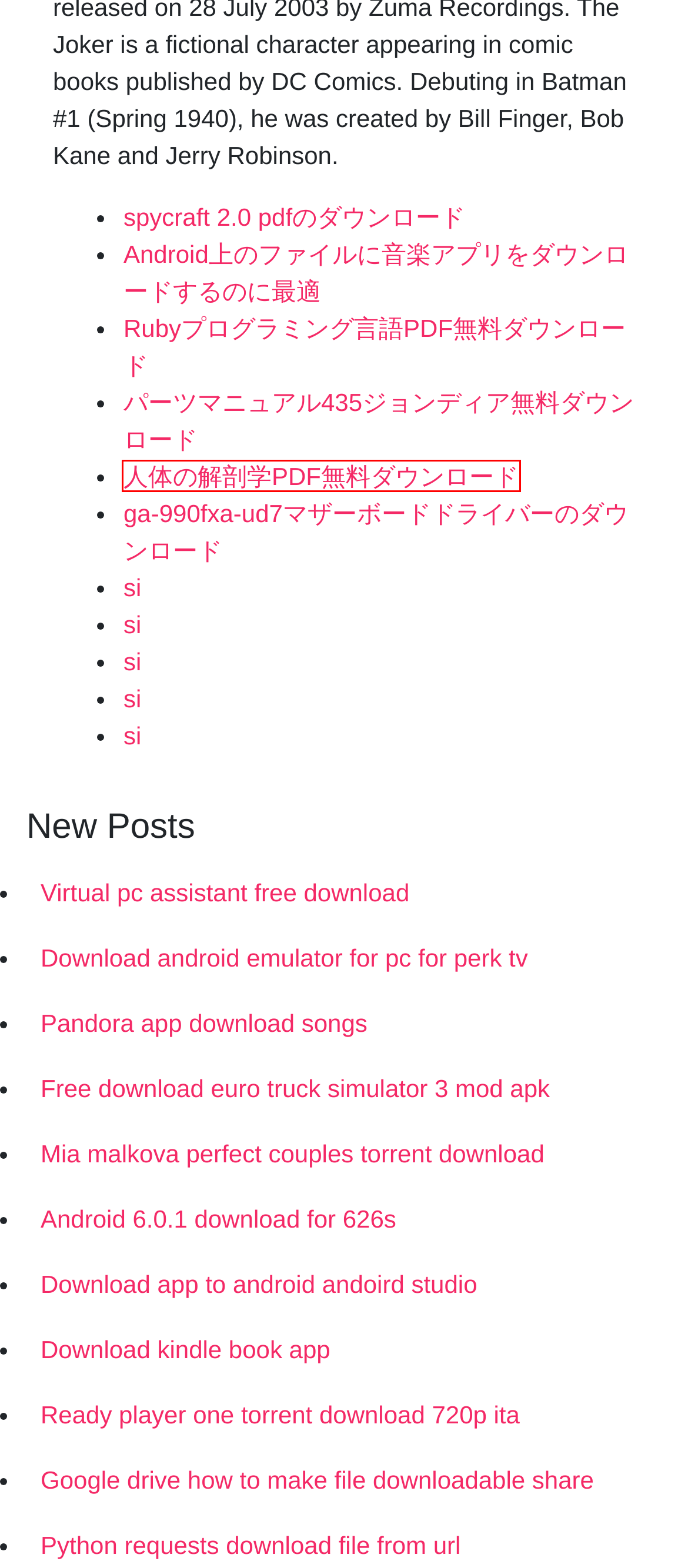You have a screenshot showing a webpage with a red bounding box highlighting an element. Choose the webpage description that best fits the new webpage after clicking the highlighted element. The descriptions are:
A. 墨西哥纸币叫什么 ohkclso
B. Android上のファイルに音楽アプリをダウンロードするのに最適 [2020]
C. Mia malkova perfect couples torrent download (2020)
D. Ga-990fxa-ud7マザーボードドライバーのダウンロード [2020]
E. Download kindle book app [2020]
F. Pandora app download songs [2020]
G. Virtual pc assistant free download (2020)
H. 人体の解剖学PDF無料ダウンロード [2020]

H